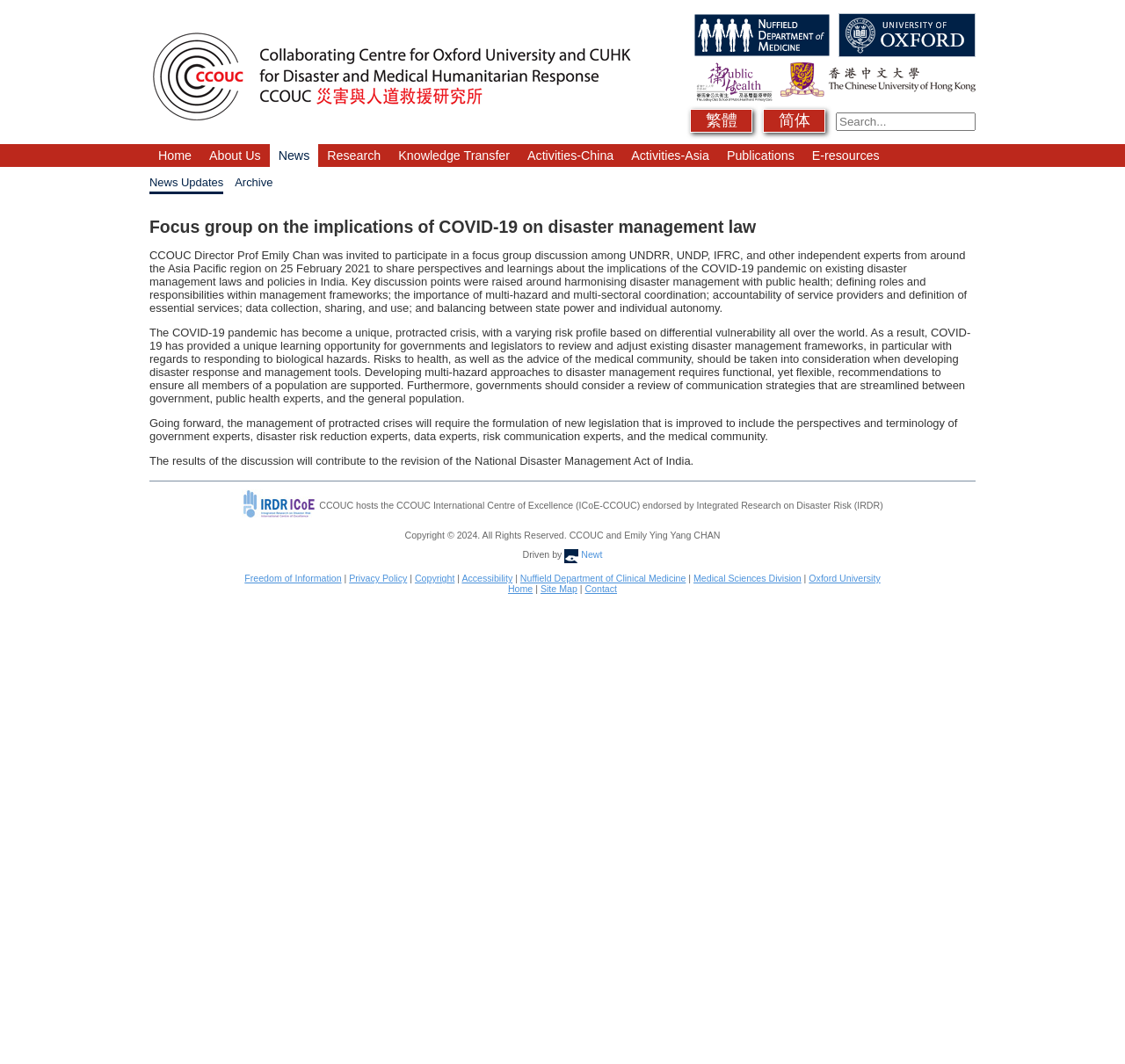Specify the bounding box coordinates of the area to click in order to follow the given instruction: "Check Copyright information."

[0.369, 0.538, 0.404, 0.548]